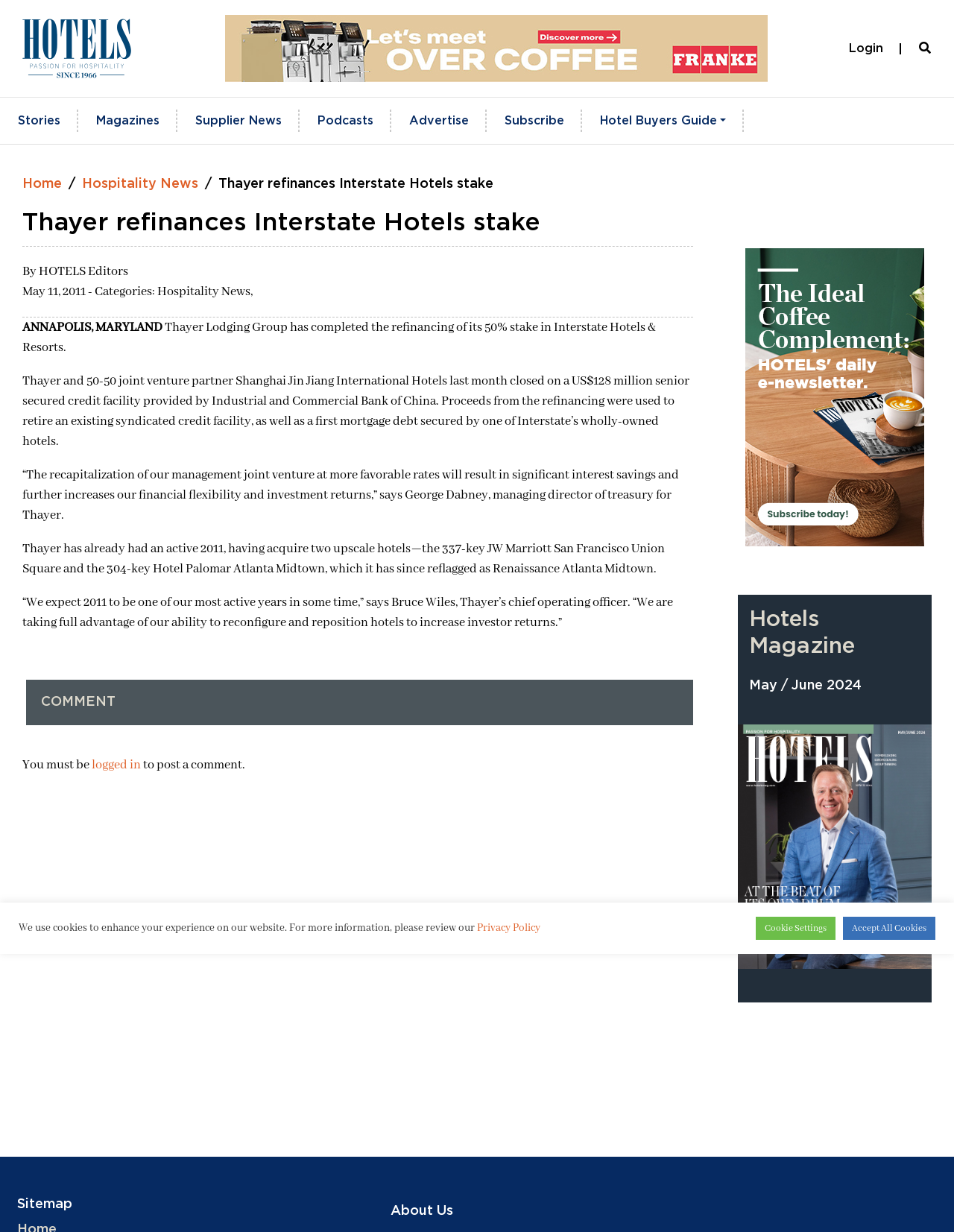Give a short answer using one word or phrase for the question:
What is the name of the hotel reflagged as Renaissance Atlanta Midtown?

Hotel Palomar Atlanta Midtown